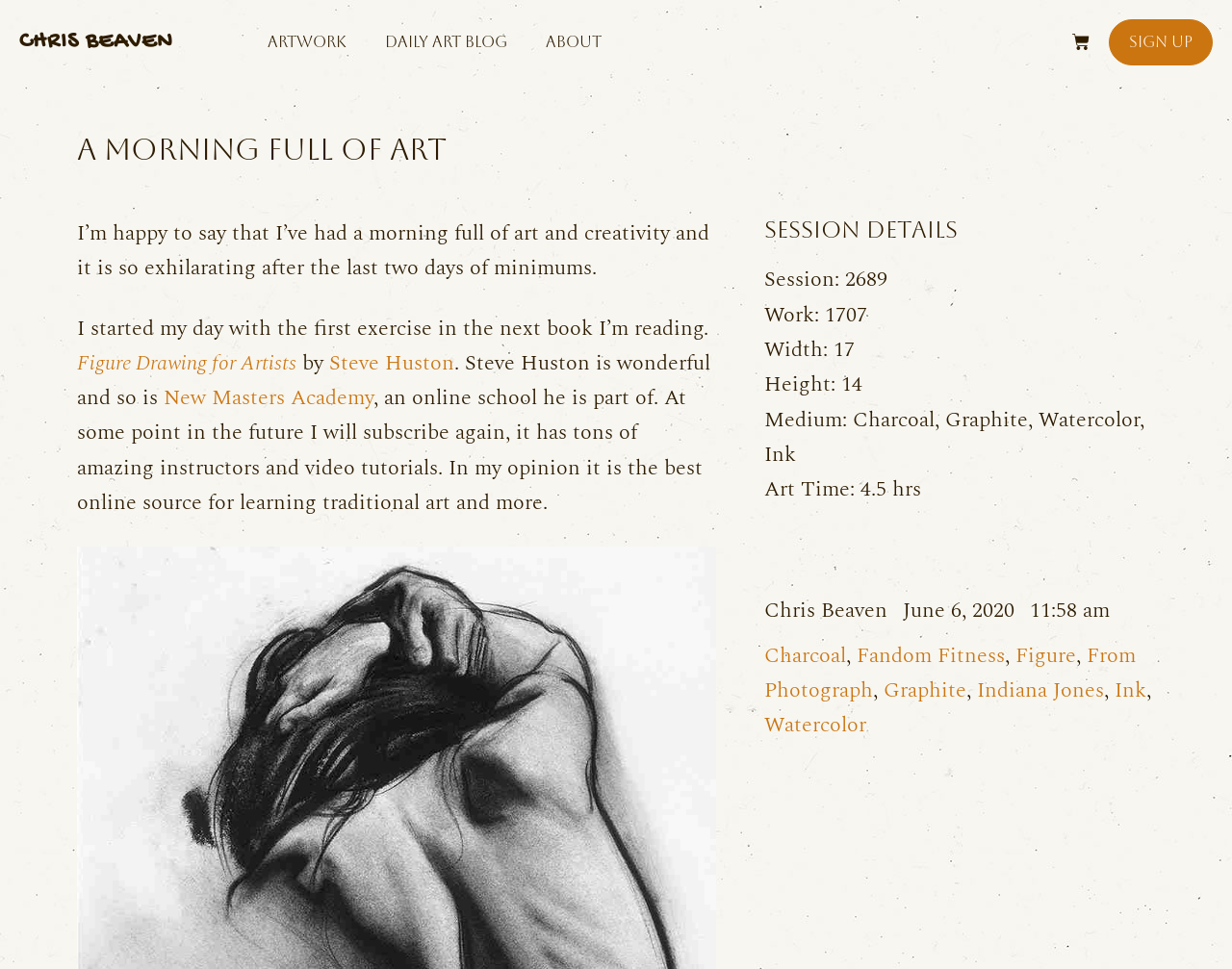Please pinpoint the bounding box coordinates for the region I should click to adhere to this instruction: "Click on the 'ARTWORK' link".

[0.217, 0.036, 0.281, 0.052]